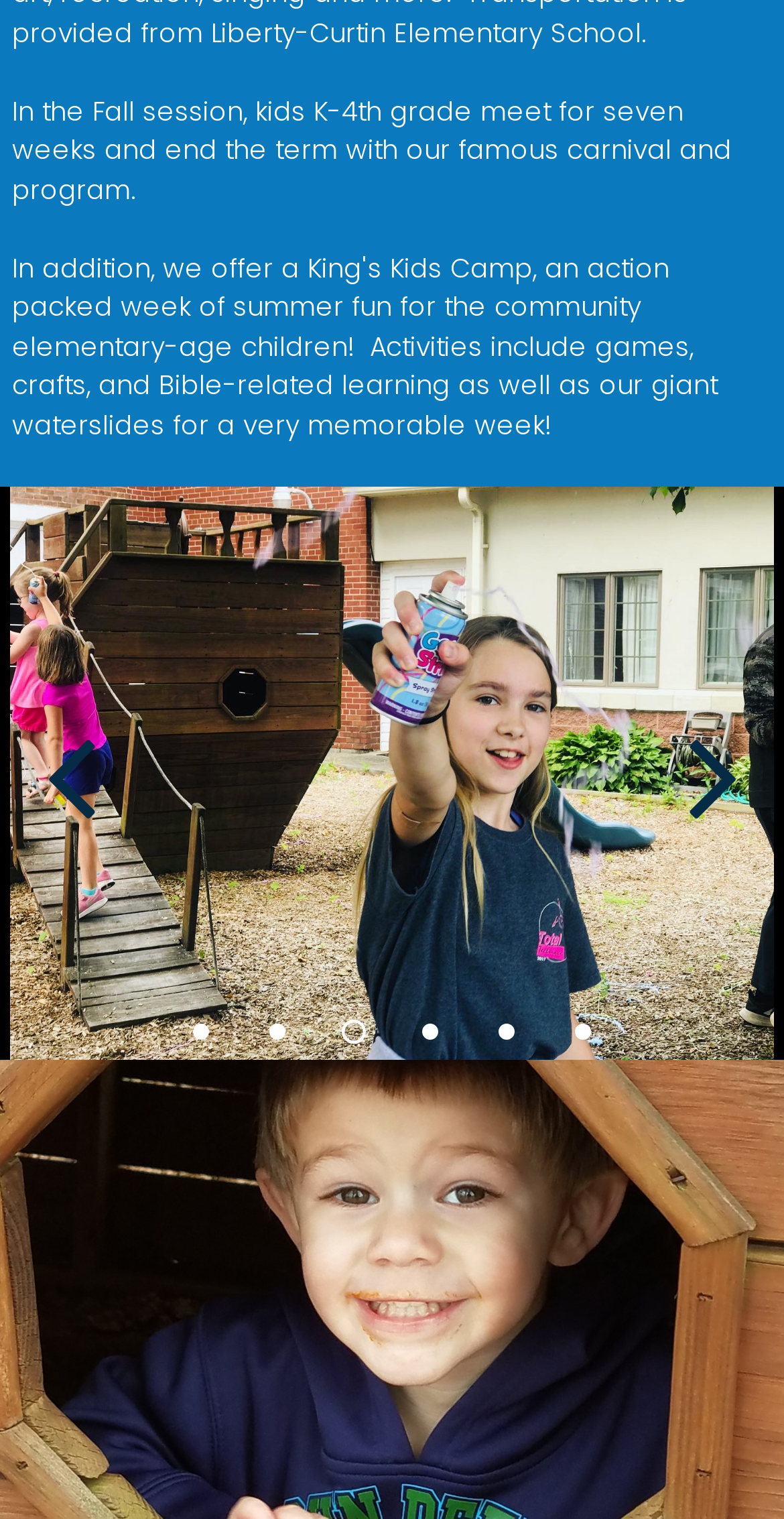Identify the bounding box coordinates of the area that should be clicked in order to complete the given instruction: "go to next page". The bounding box coordinates should be four float numbers between 0 and 1, i.e., [left, top, right, bottom].

[0.833, 0.47, 0.987, 0.549]